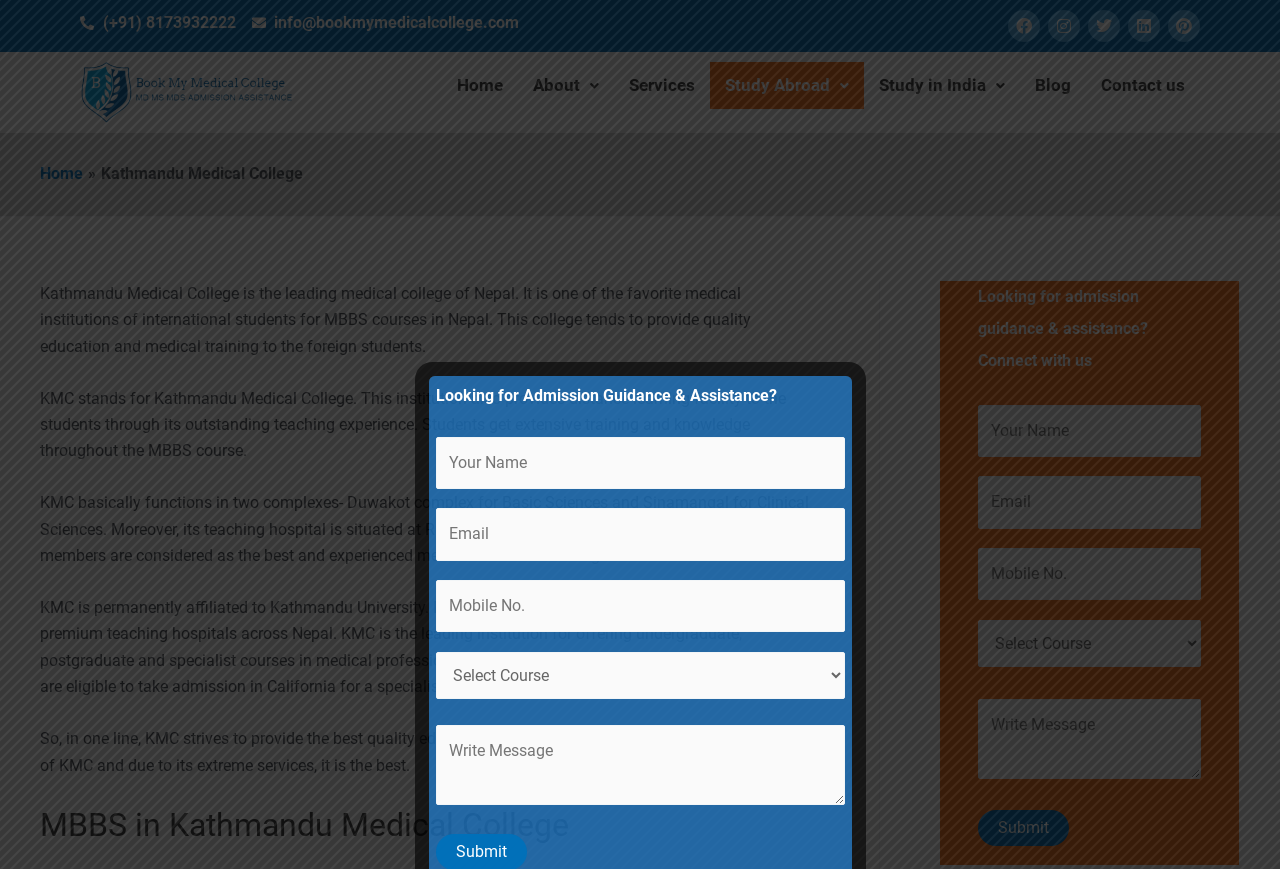Using the given description, provide the bounding box coordinates formatted as (top-left x, top-left y, bottom-right x, bottom-right y), with all values being floating point numbers between 0 and 1. Description: name="your-name" placeholder="Your Name"

[0.764, 0.466, 0.938, 0.526]